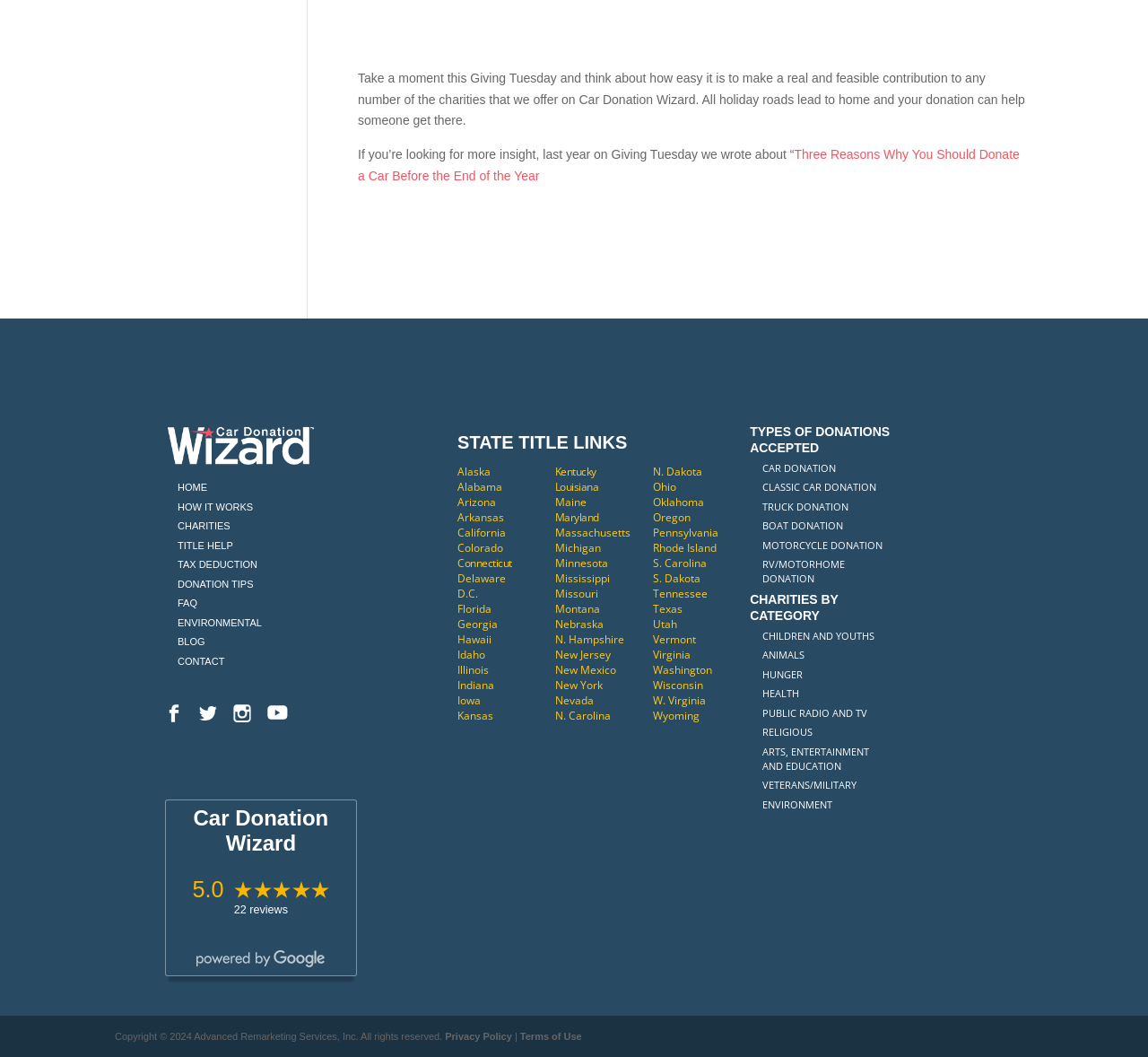Please provide a brief answer to the question using only one word or phrase: 
How many state title links are available on the webpage?

51